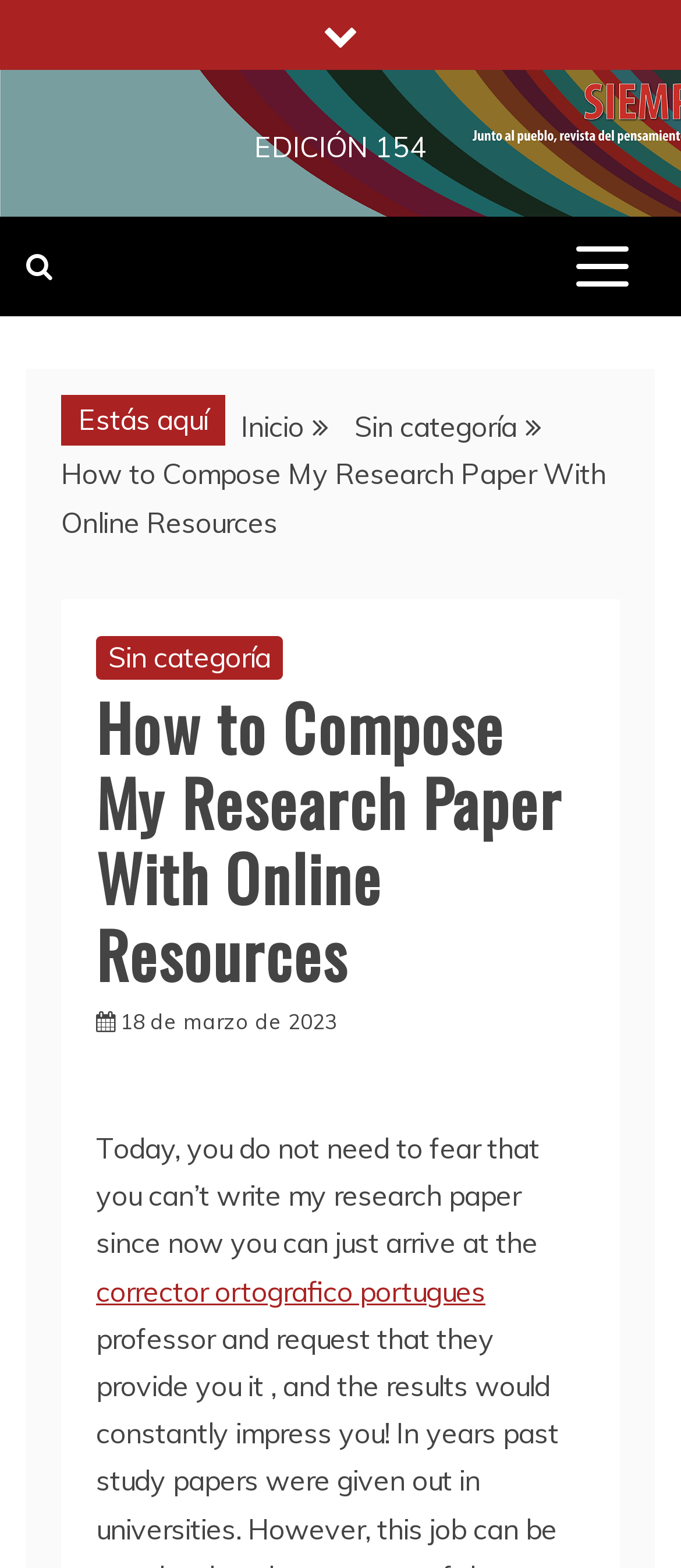Elaborate on the webpage's design and content in a detailed caption.

The webpage appears to be a blog post or article about composing research papers with online resources. At the top-left corner, there is a link with a font awesome icon. Below it, there is a static text "EDICIÓN 154" positioned slightly to the right. To the right of the screen, there is a button with no text, which seems to be a menu button.

On the left side of the screen, there is a navigation menu with a title "Migas de pan" (meaning "breadcrumbs" in Spanish). The menu contains links to "Inicio" (home), "Sin categoría" (no category), and the title of the article "How to Compose My Research Paper With Online Resources". Below the navigation menu, there is a header section with a link to "Sin categoría" and the article title again.

The main content of the article starts below the header section. The article title is repeated as a heading, followed by a link to the publication date "18 de marzo de 2023". The article text begins with a sentence "Today, you do not need to fear that you can’t write my research paper since now you can just arrive at the corrector ortografico portugues professor and request that they provide you it, and the results would constantly impress you!" The text continues to describe how study papers were given out in universities in the past.

There are no images on the page, but there are several links and buttons scattered throughout the content. The overall structure of the page is hierarchical, with clear headings and sections dividing the content.